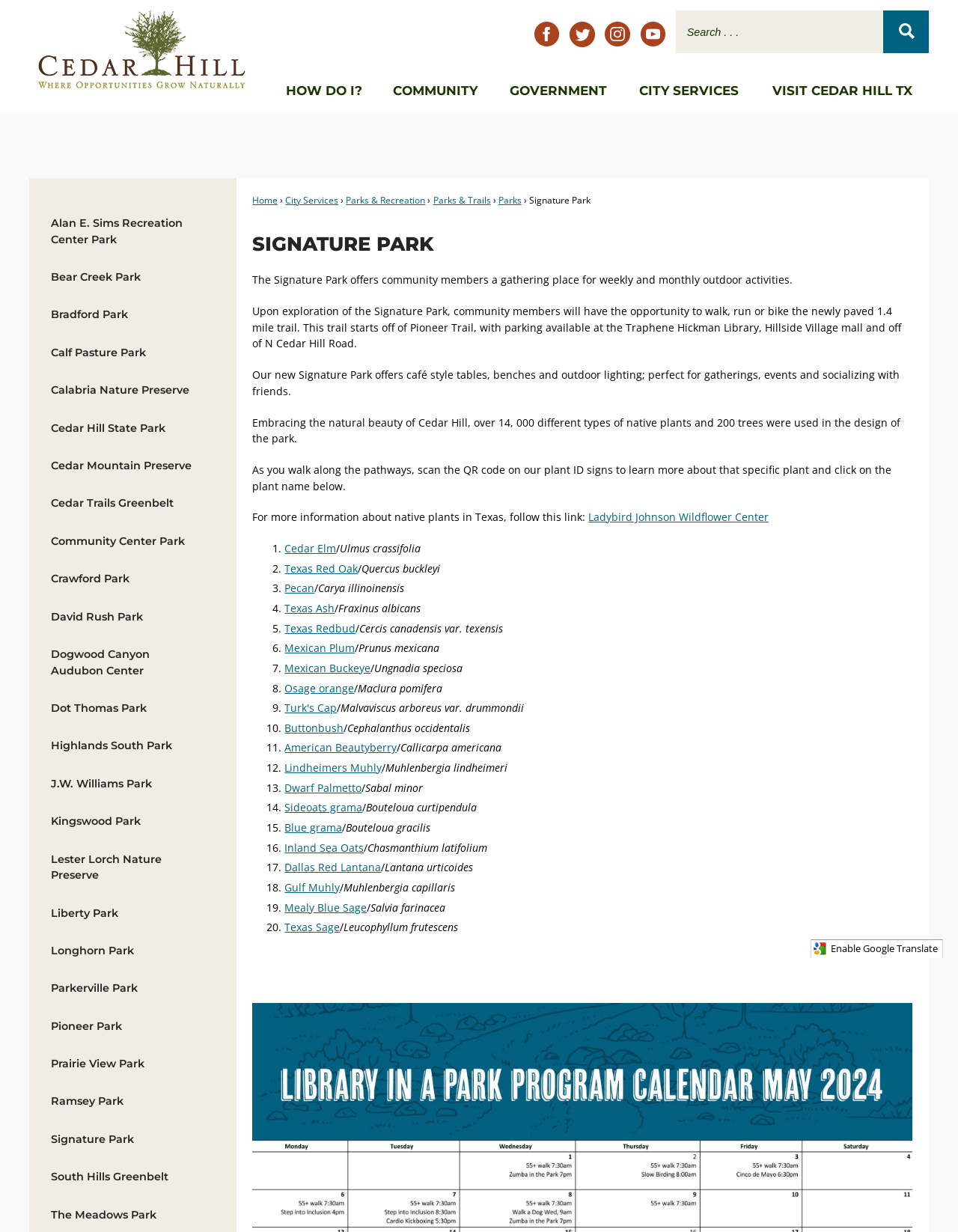Using the information in the image, give a detailed answer to the following question: What is the length of the trail in the park?

The length of the trail in the park can be found in the StaticText 'Upon exploration of the Signature Park, community members will have the opportunity to walk, run or bike the newly paved 1.4 mile trail.'.